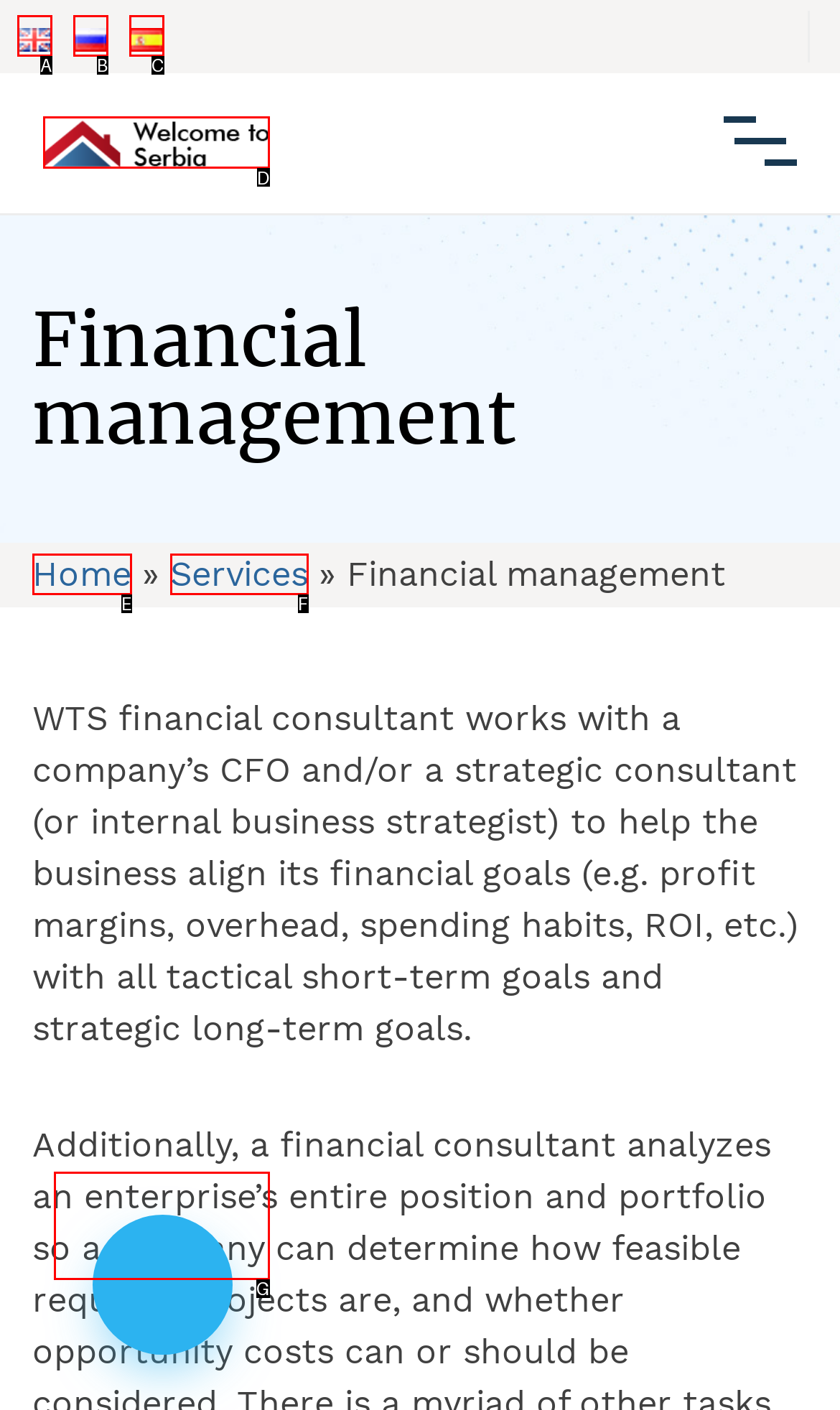Choose the option that matches the following description: Home
Answer with the letter of the correct option.

E